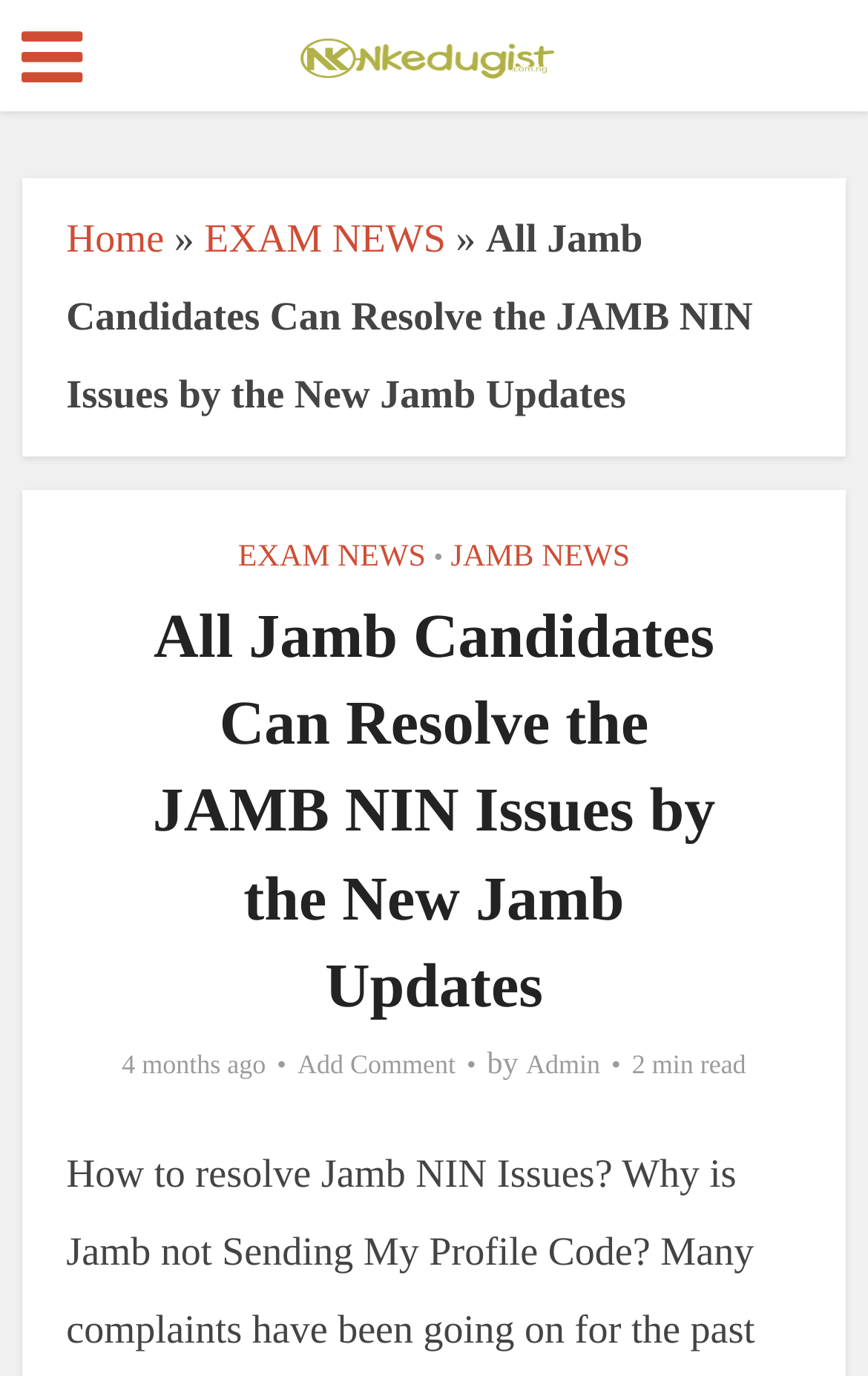What is the topic of the latest article?
Refer to the image and provide a concise answer in one word or phrase.

JAMB NIN Issues